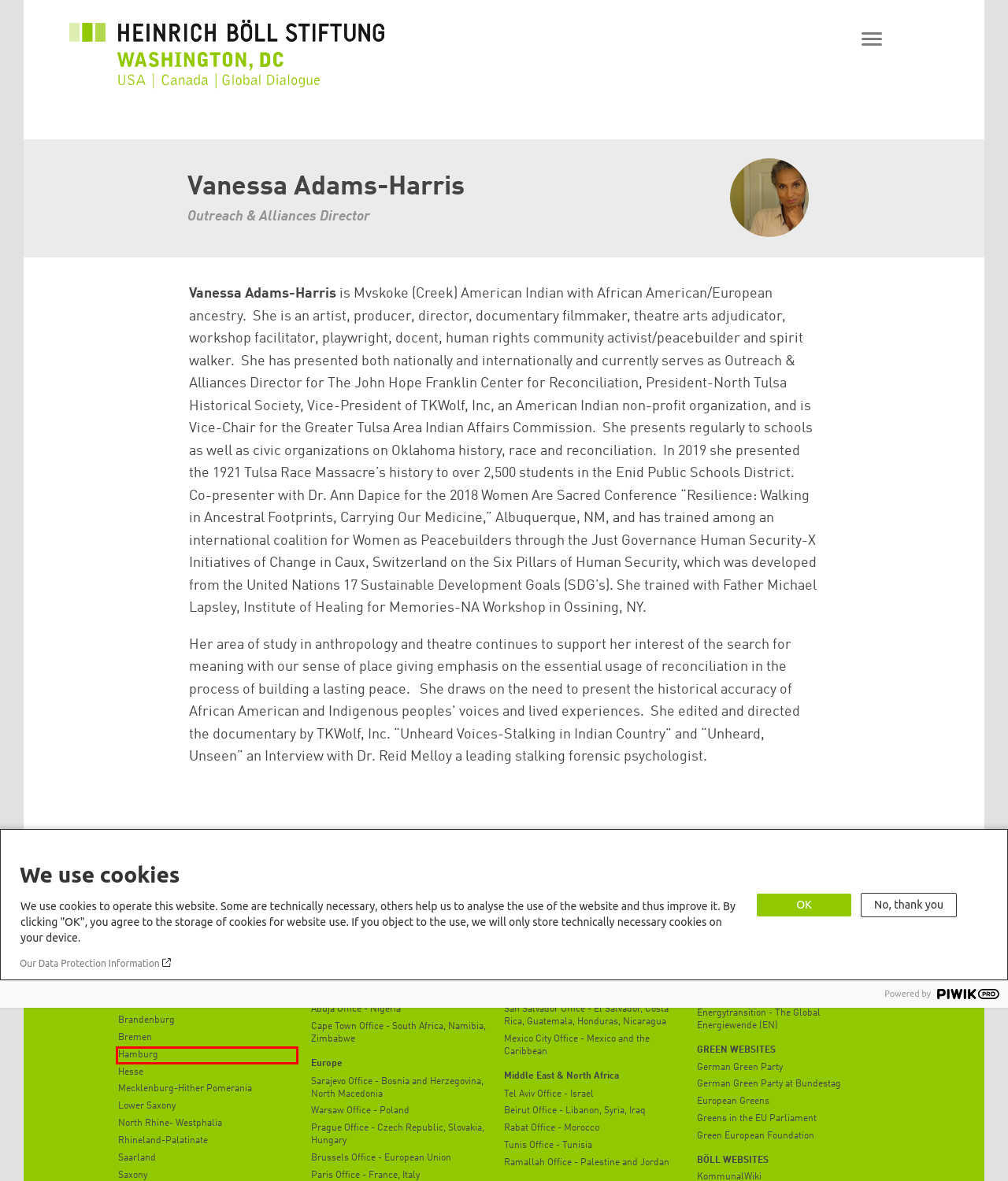Look at the screenshot of a webpage where a red bounding box surrounds a UI element. Your task is to select the best-matching webpage description for the new webpage after you click the element within the bounding box. The available options are:
A. Heinrich Böll Stiftung | Biuro Regionalne Europa Centralna; Polska, Warszawa
B. Heinrich Böll Stiftung - Santiago de Chile | Chile | Argentina | Paraguay | Uruguay
C. Heinrich-Böll-Stiftung | Horn of Africa
D. Data Protection Information - en | Heinrich Böll Stiftung
E. Klima der Gerechtigkeit
F. Startseite | Greens/EFA
G. Heinrich Böll Stiftung - San Salvador | El Salvador | Costa Rica | Guatemala | Honduras | Nicaragua
H. Heinrich-Böll-Stiftung Hamburg

H